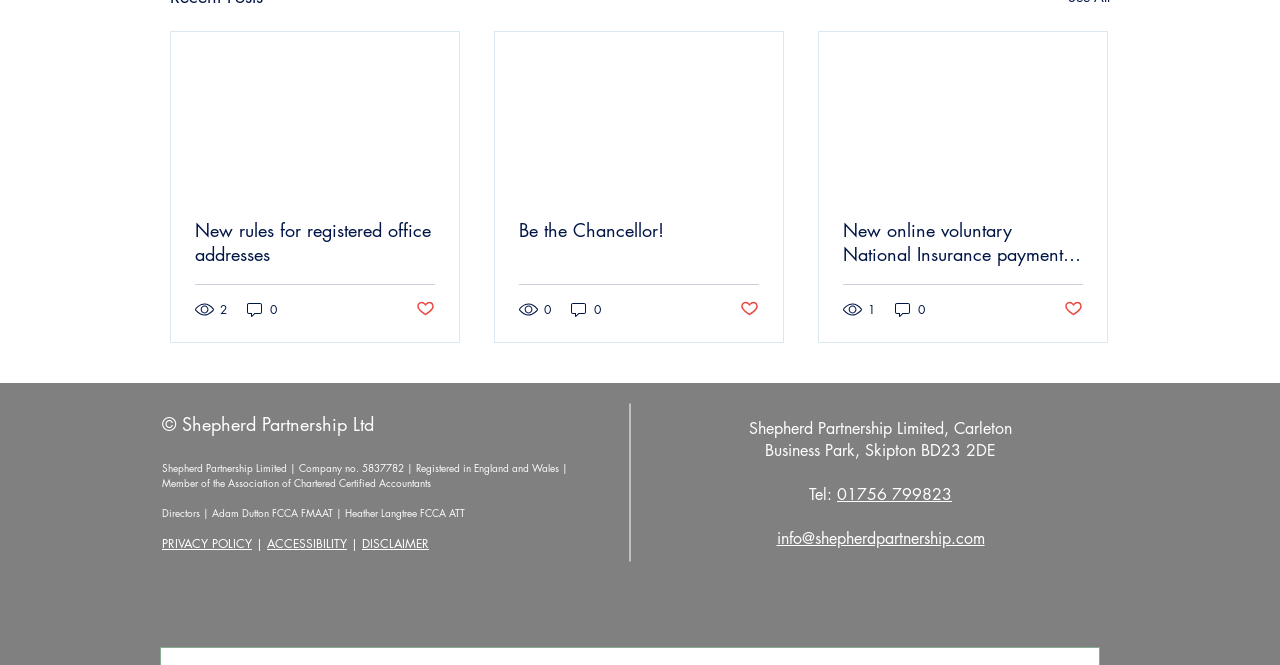Using the description "parent_node: Be the Chancellor!", locate and provide the bounding box of the UI element.

[0.387, 0.048, 0.612, 0.292]